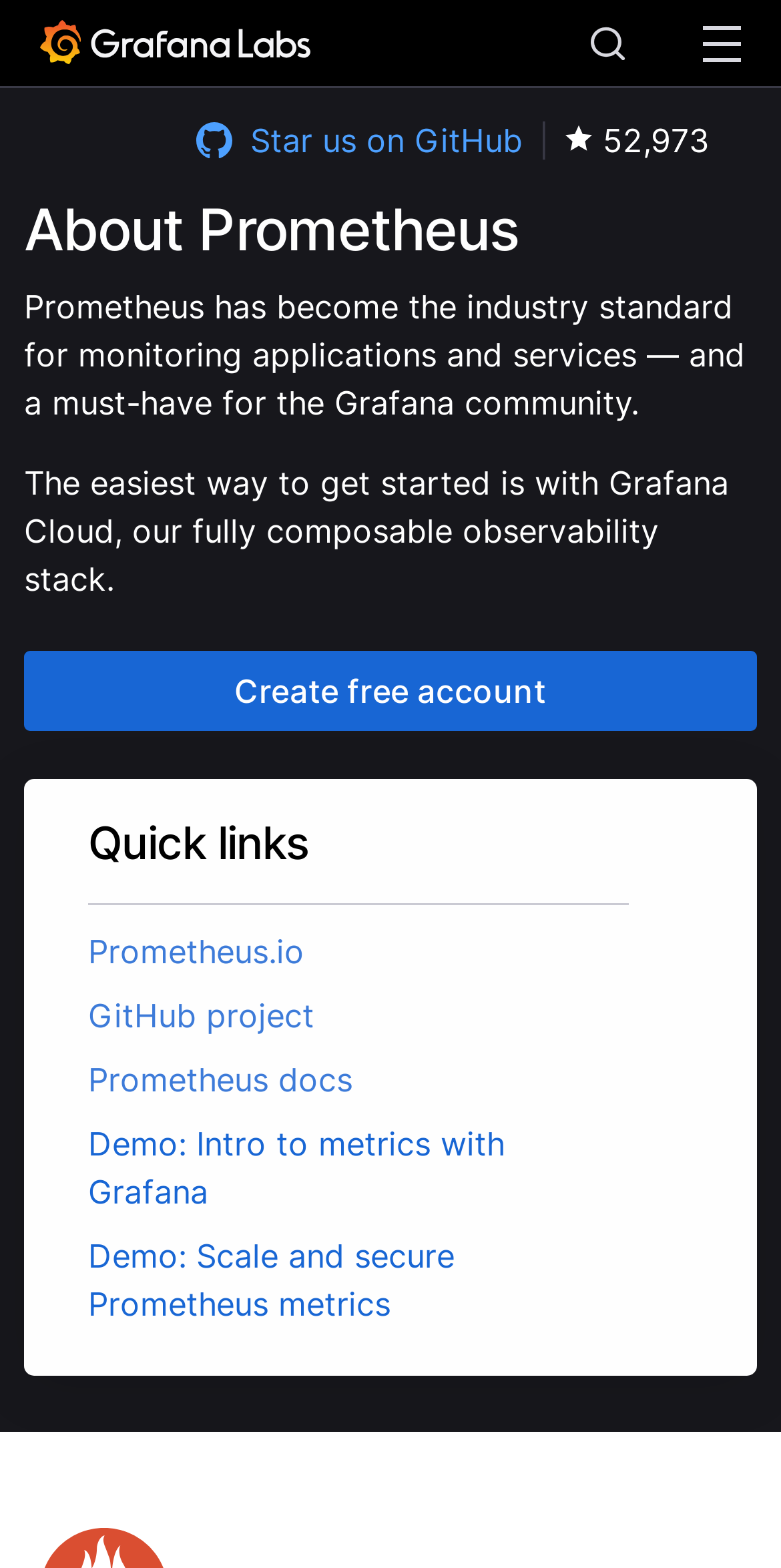Locate the bounding box coordinates of the element I should click to achieve the following instruction: "Click on the Home link".

[0.051, 0.021, 0.397, 0.047]